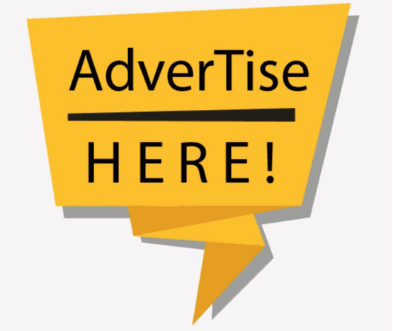What is the shape of the cutout at the bottom of the speech bubble?
From the image, provide a succinct answer in one word or a short phrase.

Pointed